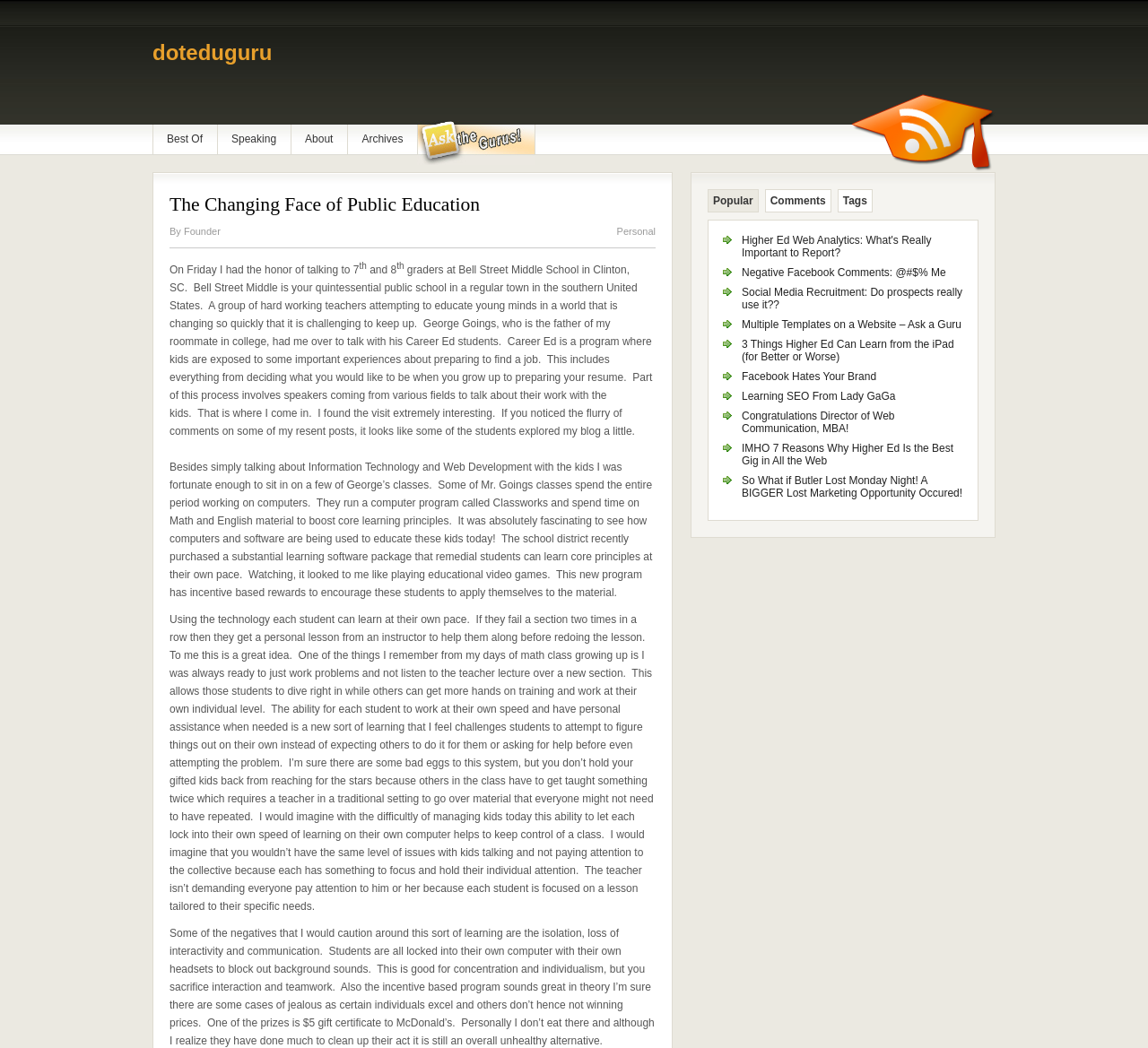Determine the bounding box coordinates for the element that should be clicked to follow this instruction: "Visit the 'About' page". The coordinates should be given as four float numbers between 0 and 1, in the format [left, top, right, bottom].

[0.254, 0.119, 0.302, 0.147]